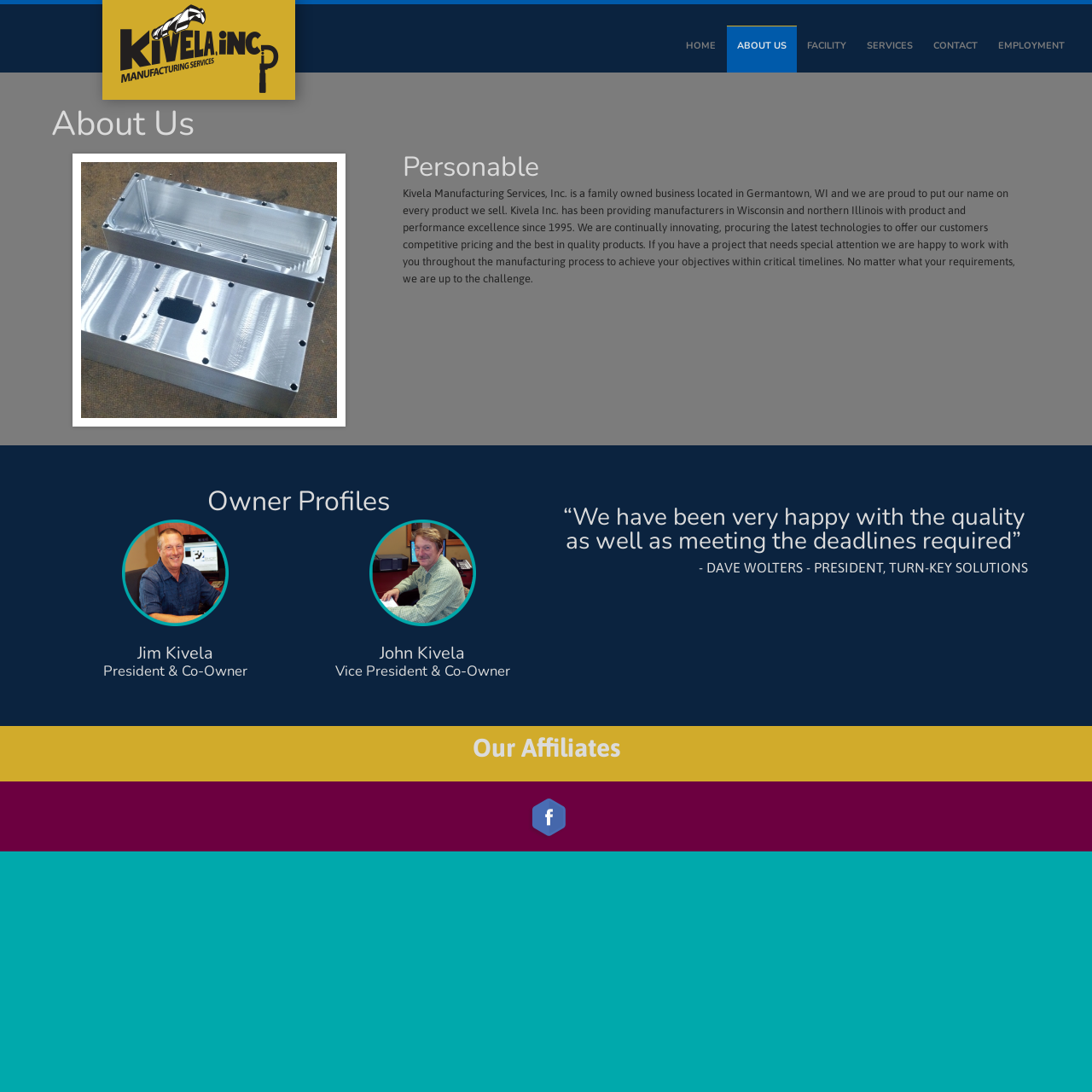Determine the bounding box coordinates for the UI element described. Format the coordinates as (top-left x, top-left y, bottom-right x, bottom-right y) and ensure all values are between 0 and 1. Element description: Privacy Policy

None